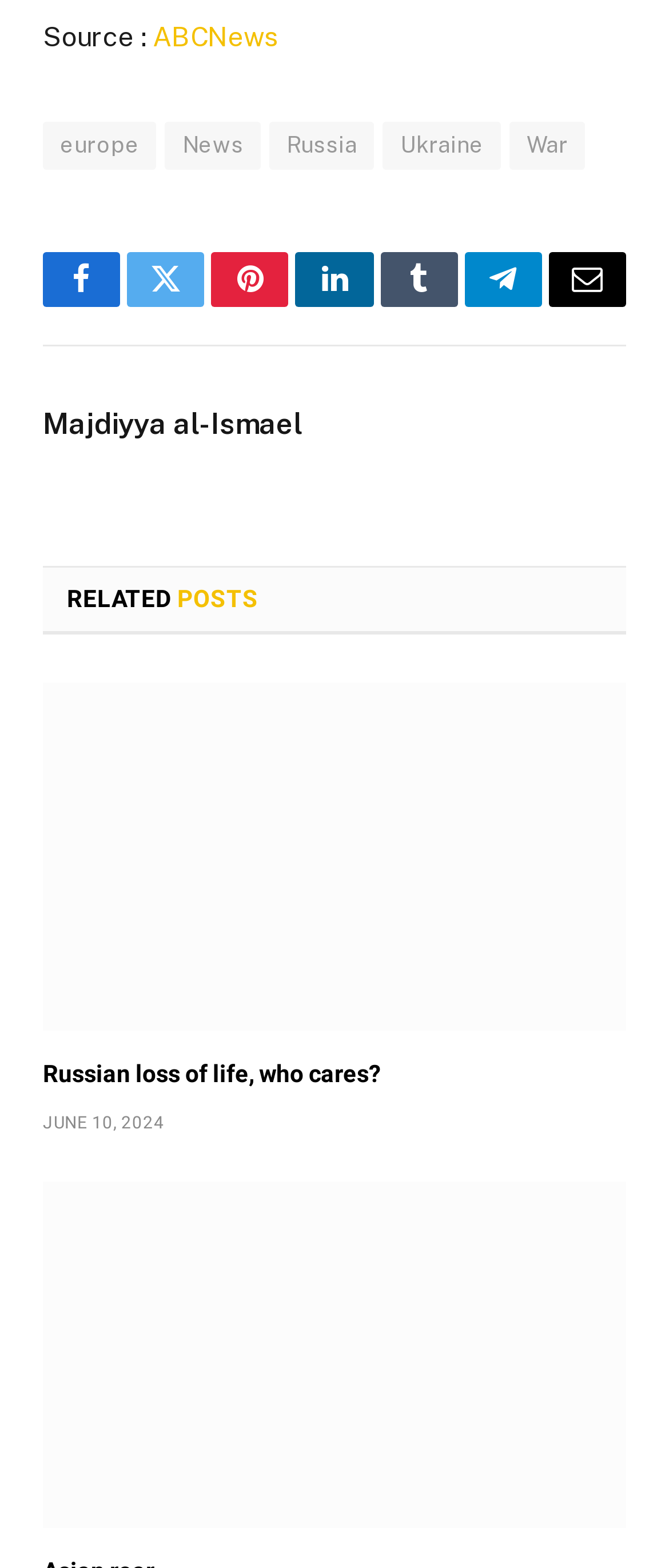Find the bounding box coordinates of the clickable element required to execute the following instruction: "Click on the ABCNews link". Provide the coordinates as four float numbers between 0 and 1, i.e., [left, top, right, bottom].

[0.228, 0.013, 0.415, 0.034]